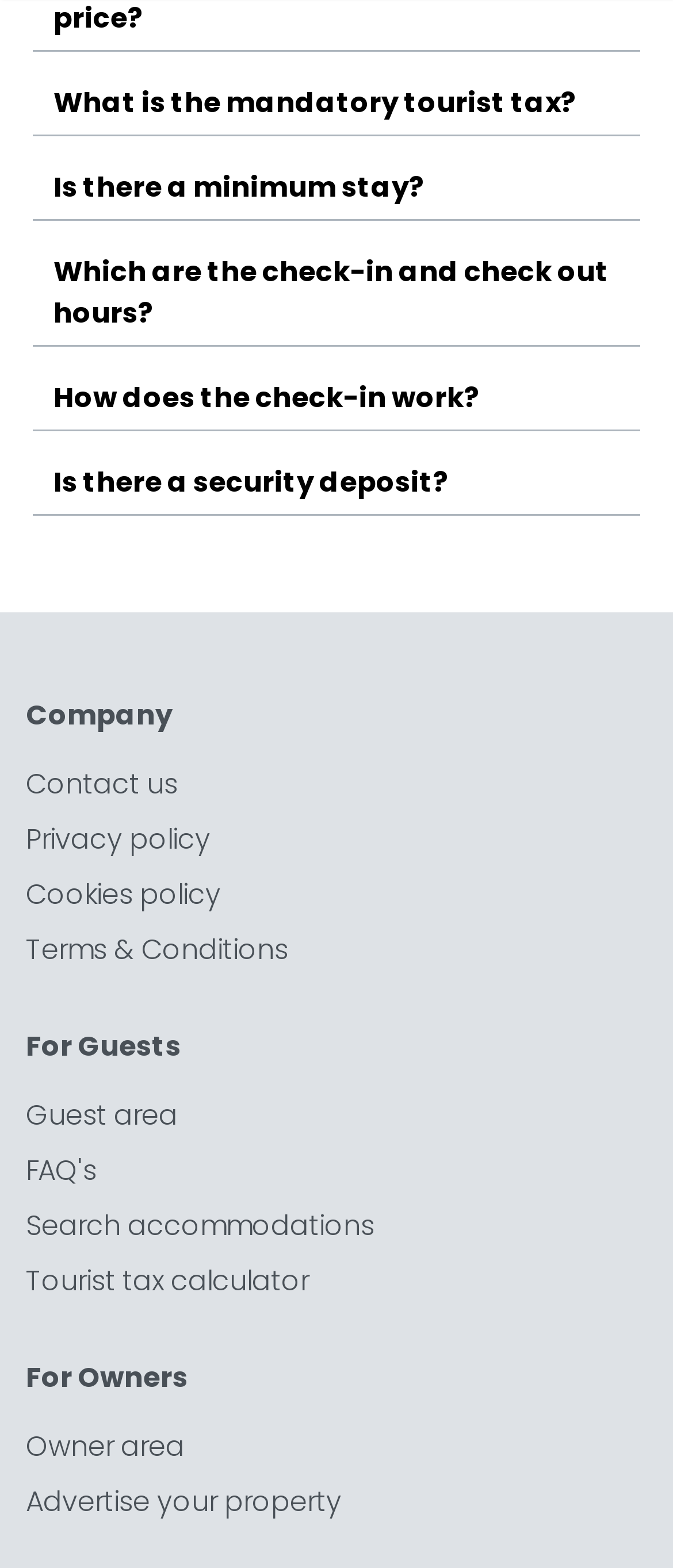What is the purpose of the accordion buttons?
Using the screenshot, give a one-word or short phrase answer.

To reveal answers